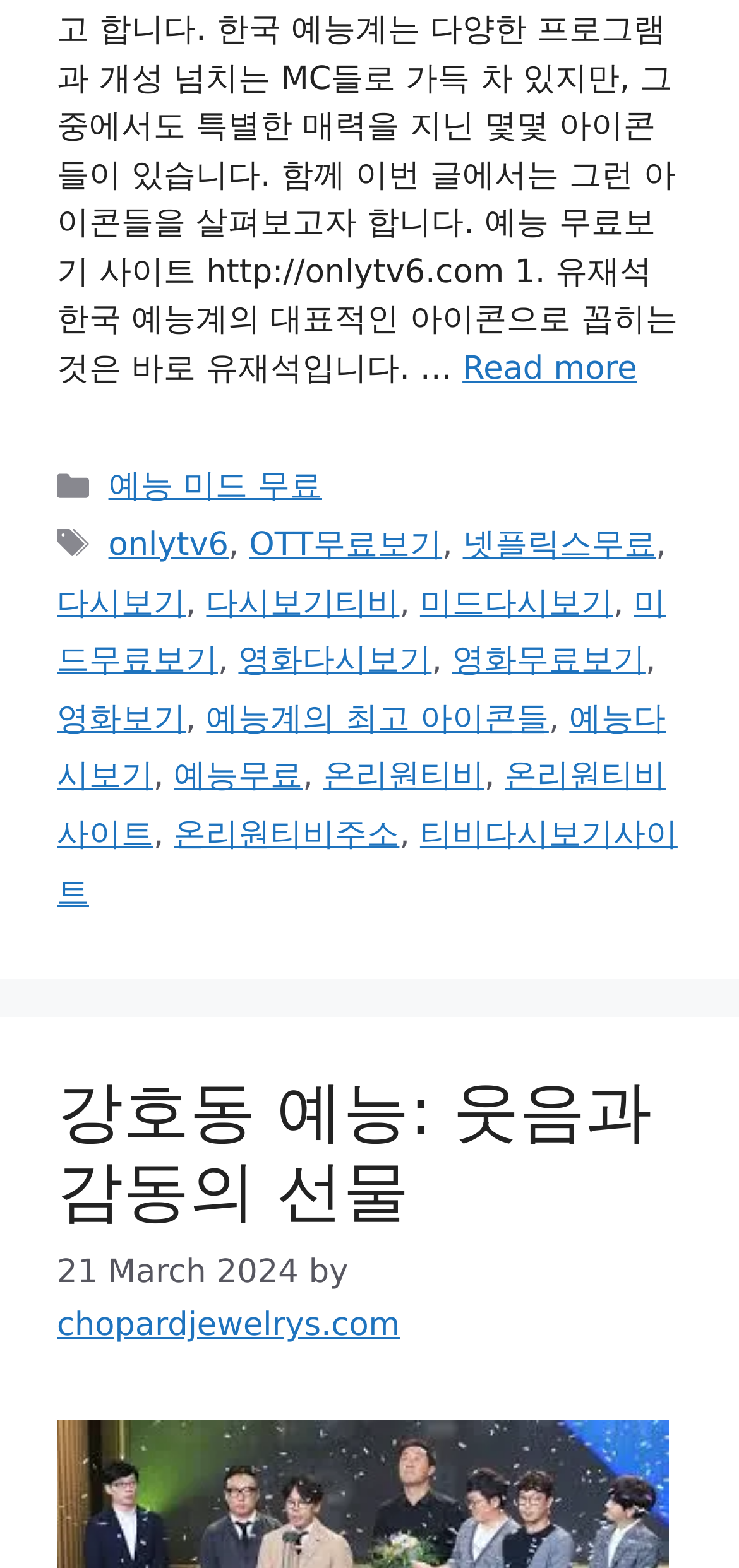Please identify the bounding box coordinates of the clickable element to fulfill the following instruction: "View categories". The coordinates should be four float numbers between 0 and 1, i.e., [left, top, right, bottom].

[0.144, 0.294, 0.379, 0.318]